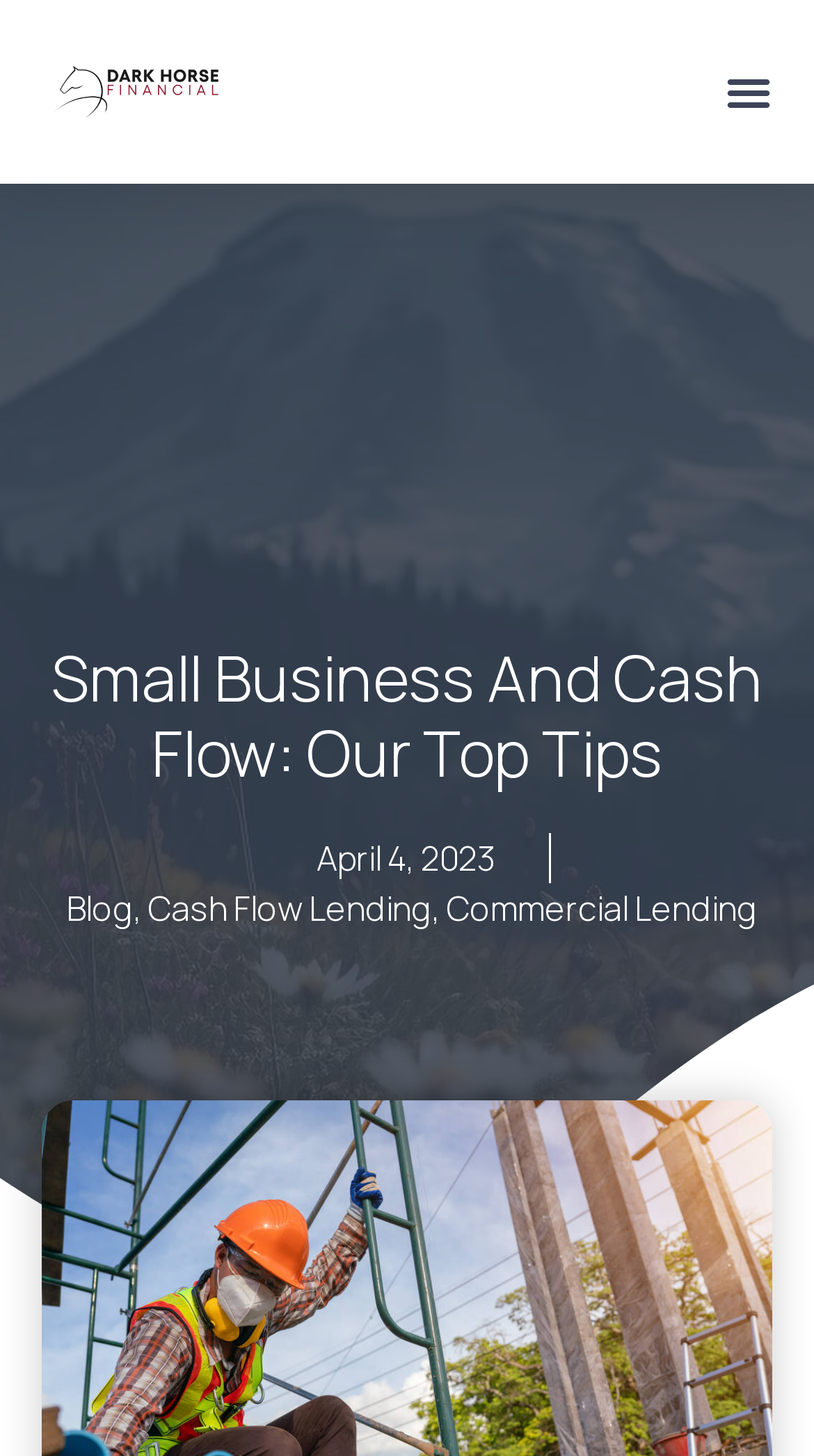Please extract the primary headline from the webpage.

Small Business And Cash Flow: Our Top Tips